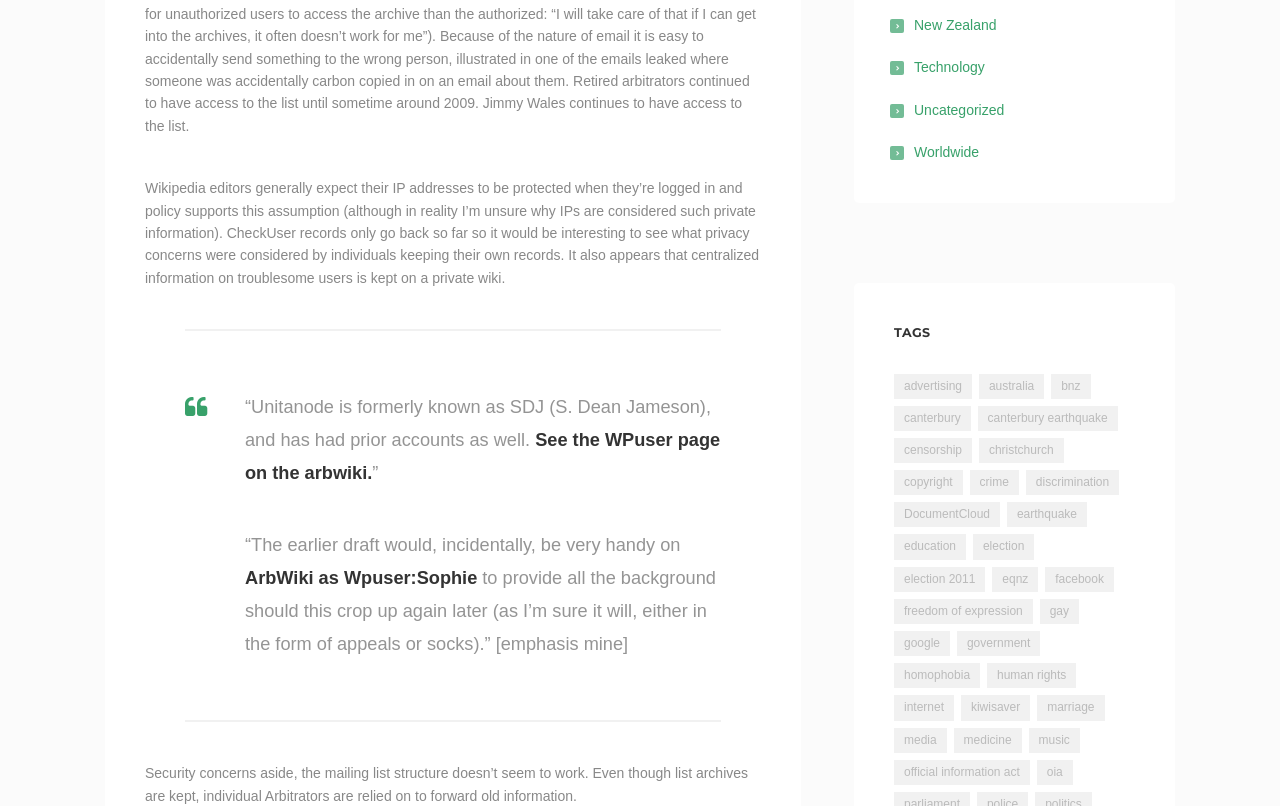What is the topic of the quoted text?
Provide an in-depth answer to the question, covering all aspects.

The quoted text is discussing Wikipedia editors and their IP addresses, so the topic is related to Wikipedia editors.